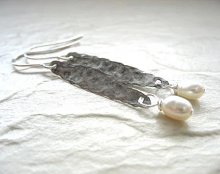Generate an elaborate caption for the given image.

This image features a striking pair of earrings designed by Jaclyn Dreyer, showcasing a unique blend of artistry and elegance. The earrings are crafted from hammered oxidized silver, which lends them a textured, organic appearance, and they are adorned with delicate pearl drops that add a classic touch. The combination of the rustic silver and the lustrous pearls creates a beautiful contrast, making these earrings a versatile accessory suitable for both casual and formal occasions. Perfect for anyone seeking to express their individuality, these pieces exemplify the charm of handcrafted jewelry.